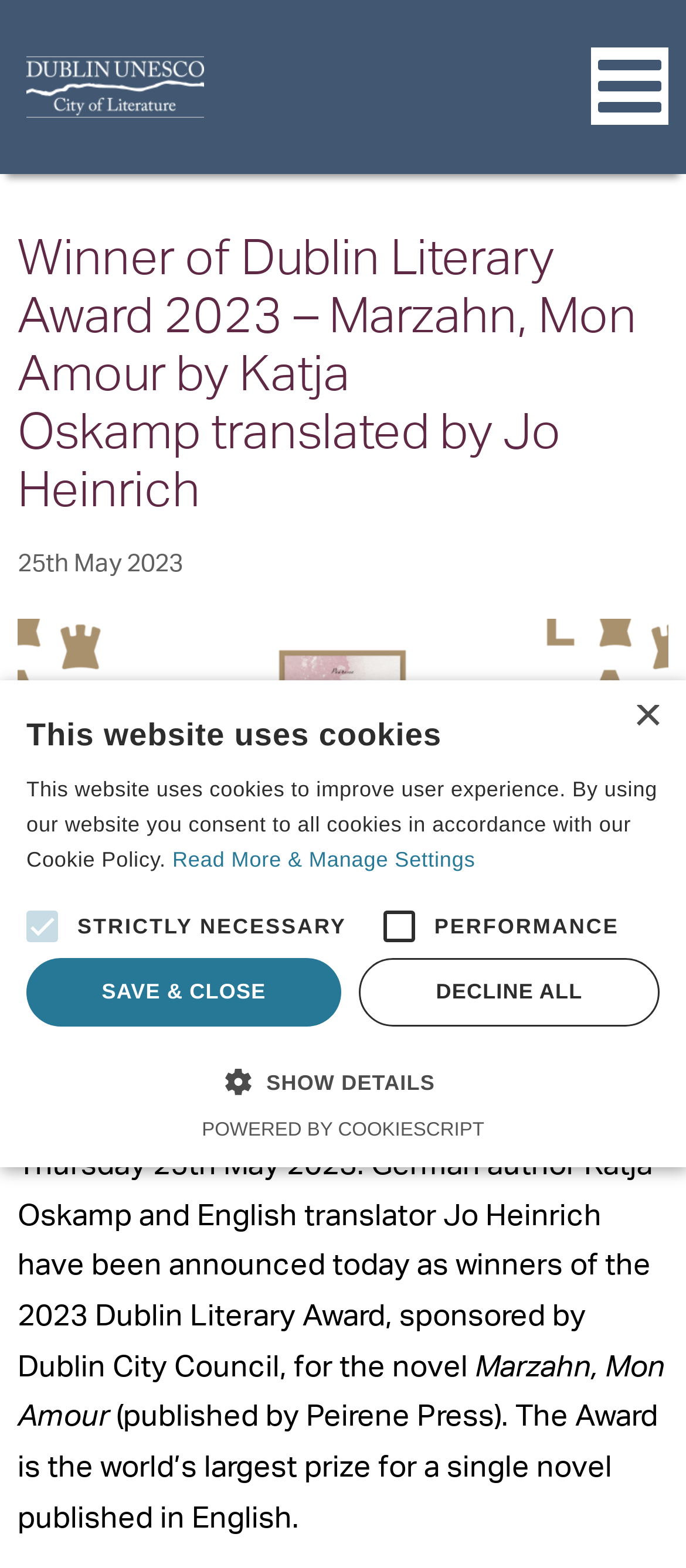Please study the image and answer the question comprehensively:
What is the name of the novel that won the 2023 Dublin Literary Award?

The answer can be found in the paragraph that starts with 'Thursday 25th May 2023: German author Katja Oskamp and English translator Jo Heinrich have been announced today as winners of the 2023 Dublin Literary Award...' which mentions that the novel 'Marzahn, Mon Amour' won the award.